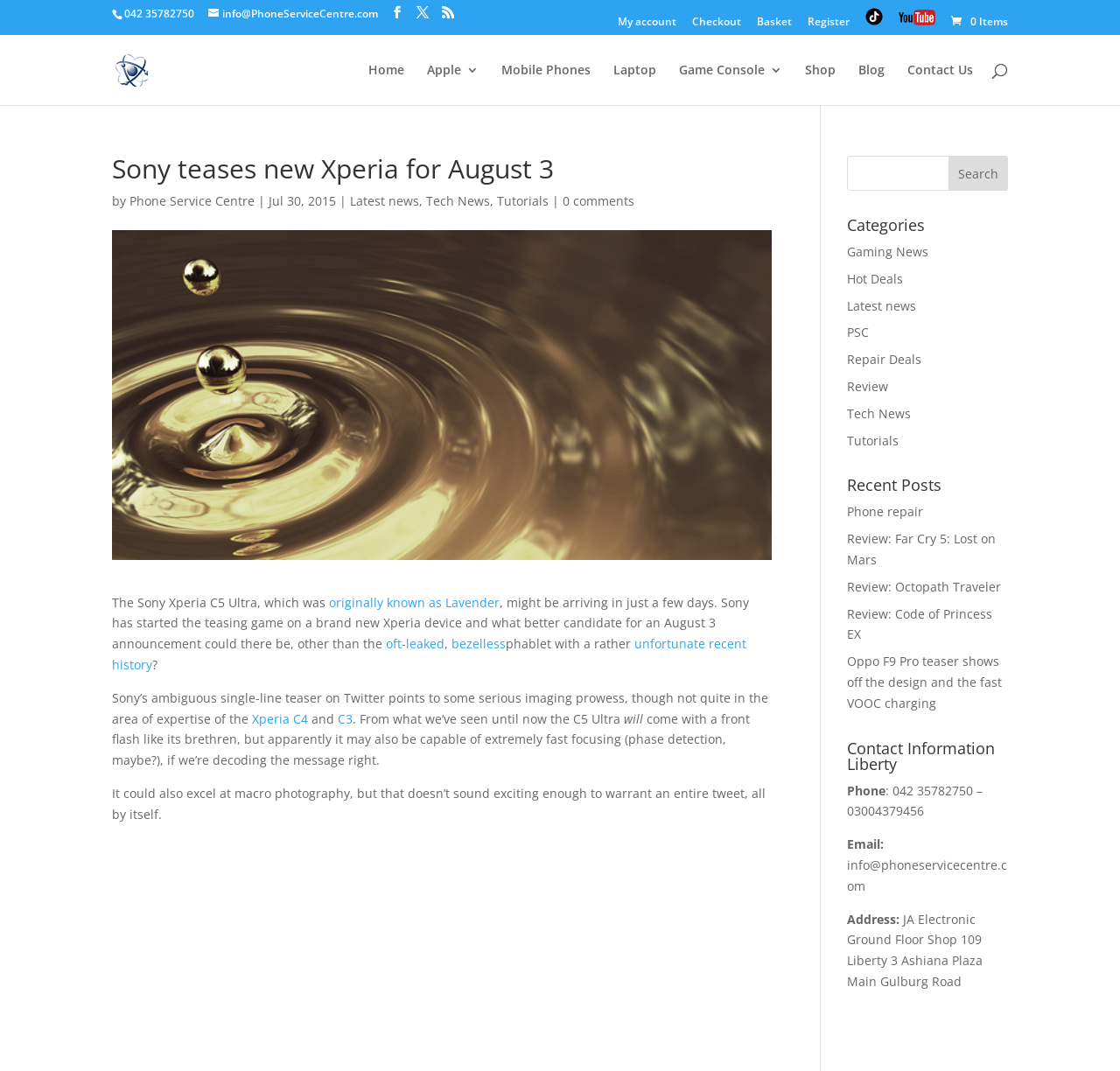Provide a thorough and detailed response to the question by examining the image: 
What is the name of the website?

I found the name of the website by looking at the top-left corner of the webpage, where it says 'Phone Service Centre' with a logo next to it.